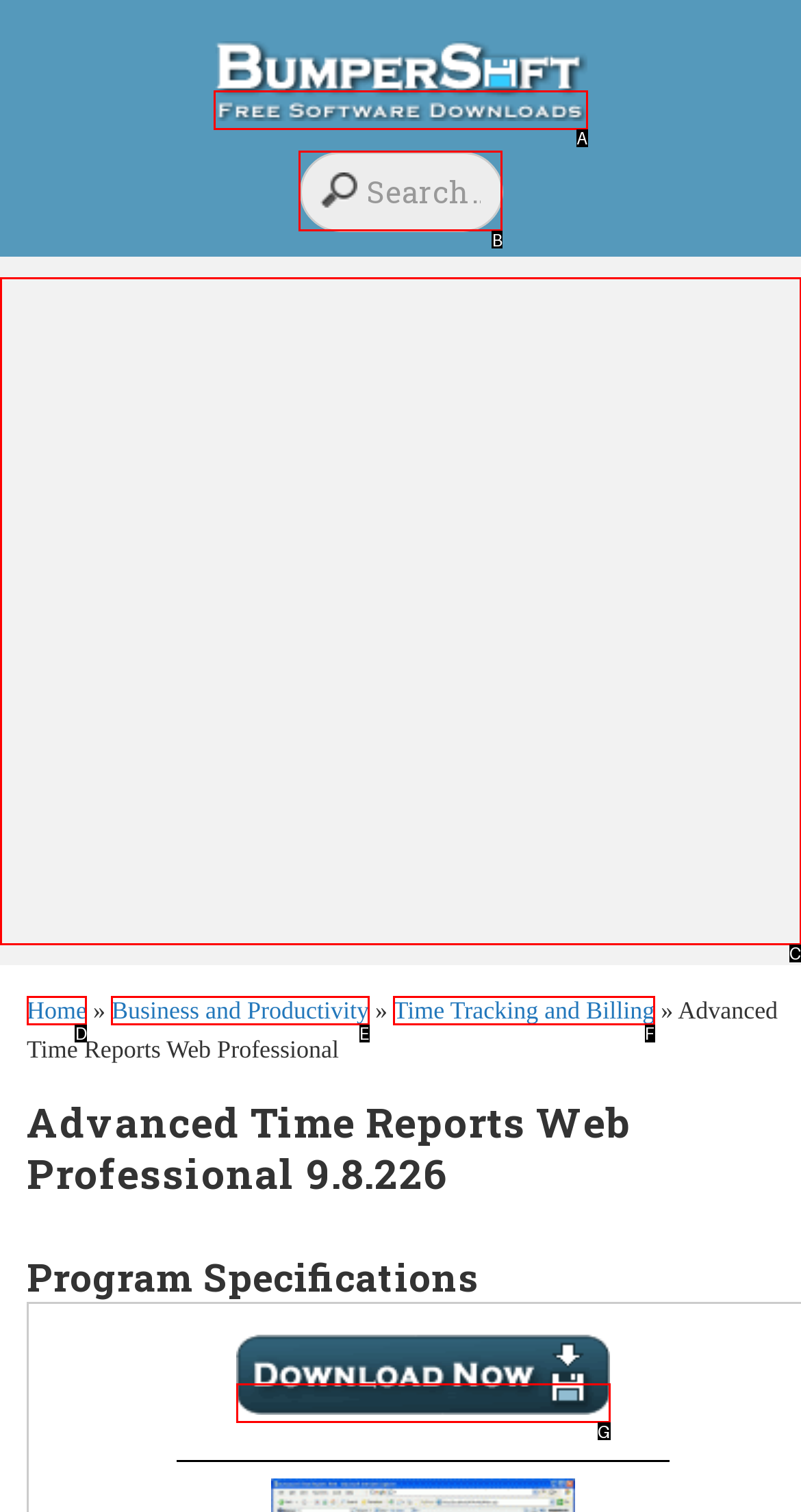From the options presented, which lettered element matches this description: name="q" placeholder="Search..."
Reply solely with the letter of the matching option.

B